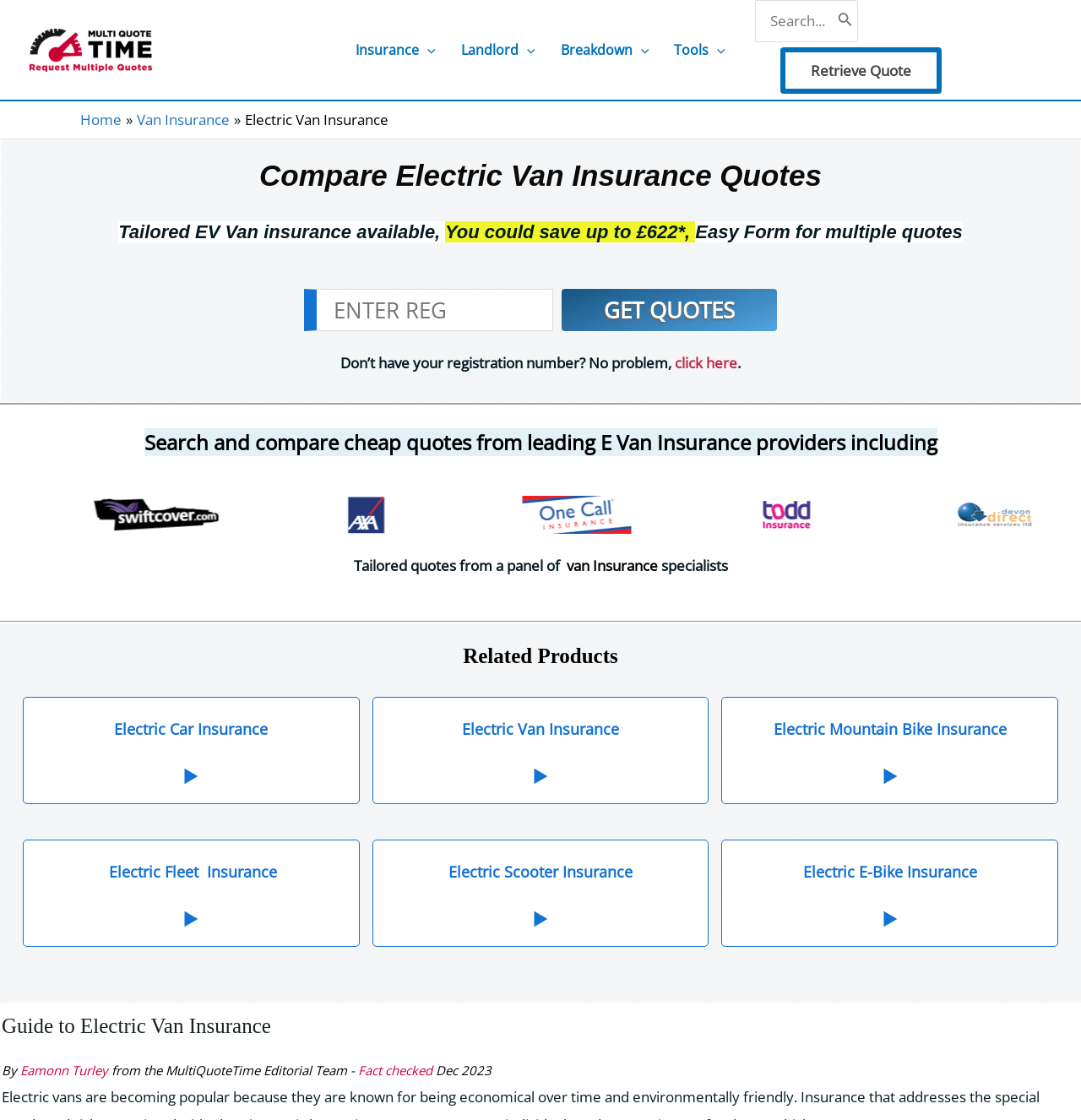Provide a thorough description of the webpage's content and layout.

This webpage is about electric van insurance quotes from specialist providers. At the top, there is a navigation menu with links to different insurance options, including landlord, breakdown, and tools. Below the navigation menu, there is a search bar with a search button and an account icon link. 

On the left side, there is a breadcrumbs navigation section showing the current page's location in the website's hierarchy. The main content area is divided into several sections. The first section has a heading "Compare Electric Van Insurance Quotes" and provides information about tailored EV van insurance, potential savings, and an easy form for multiple quotes. There is a registration number input field and a "Get Quotes" button.

Below this section, there are images of several insurance providers, including AXA-Direct, One Call Insurance, ToddInsurance, and Devondirect. The next section has a heading "Related Products" and lists links to other insurance options, such as electric car insurance, electric van insurance, electric mountain bike insurance, electric fleet insurance, and electric scooter insurance. Each link has a corresponding image.

At the bottom of the page, there is a section with a heading "Guide to Electric Van Insurance" and provides information about the author and the editorial team, along with a fact-checked date.